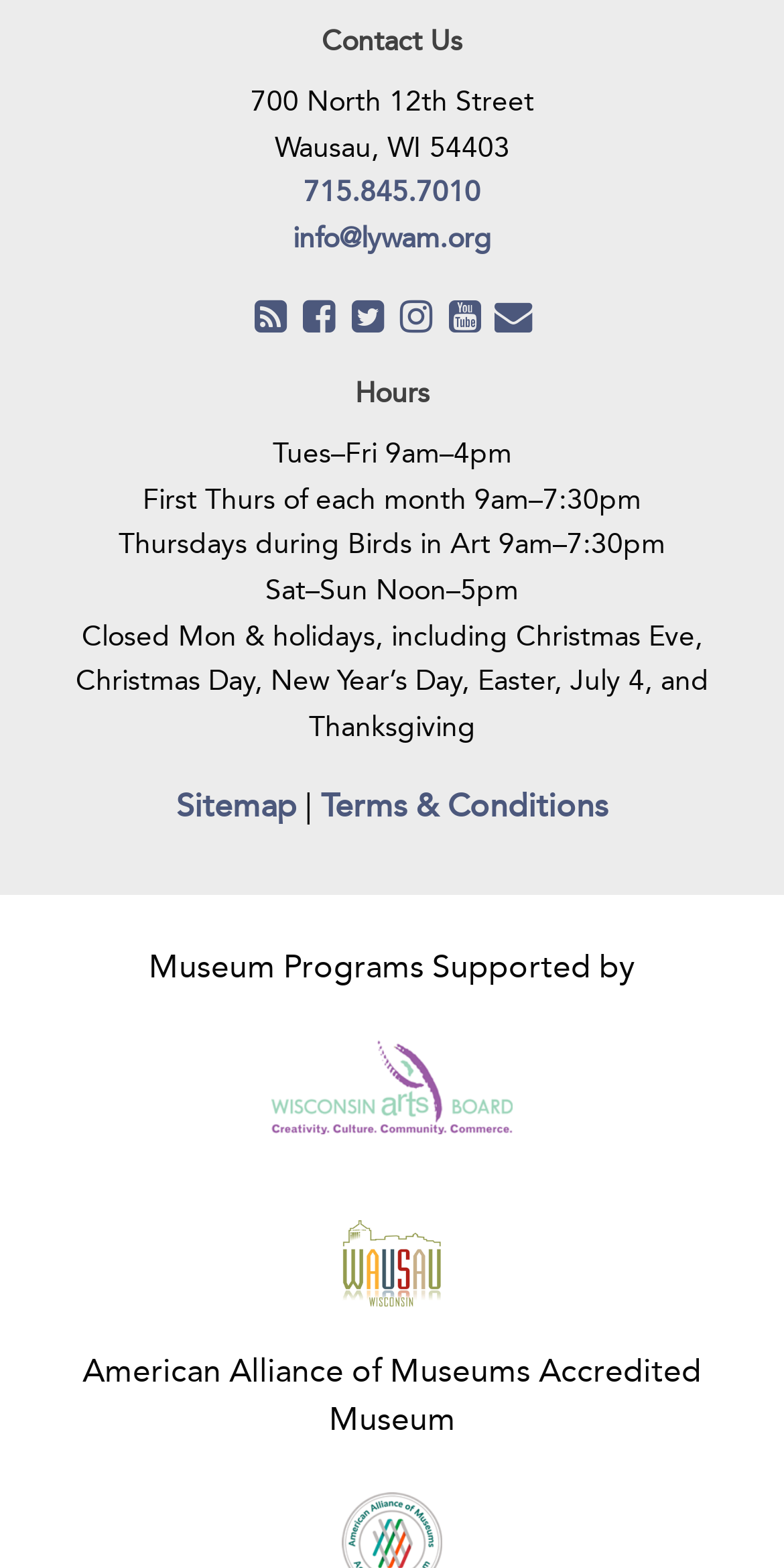Please mark the bounding box coordinates of the area that should be clicked to carry out the instruction: "Check museum hours".

[0.079, 0.237, 0.921, 0.266]